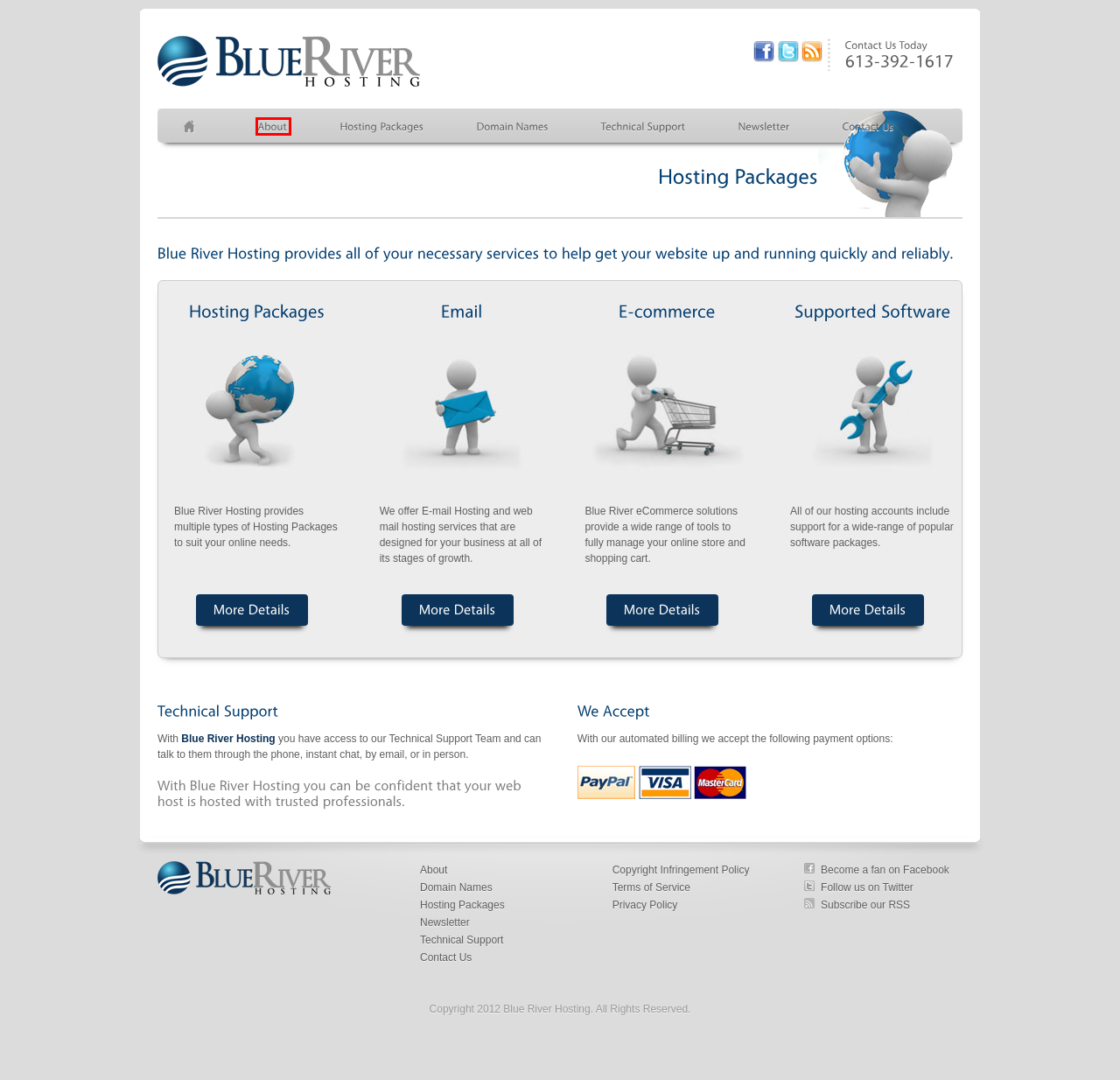Look at the screenshot of the webpage and find the element within the red bounding box. Choose the webpage description that best fits the new webpage that will appear after clicking the element. Here are the candidates:
A. Privacy Policy - Blue River Hosting
B. Blue River Hosting
C. Domain Names - Blue River Hosting
D. Copyright Infringement Policy - Blue River Hosting
E. About - Blue River Hosting
F. Newsletter - Blue River Hosting
G. Blue River Hosting - Affordable Hosting for your Website
H. Terms of Service - Blue River Hosting

E